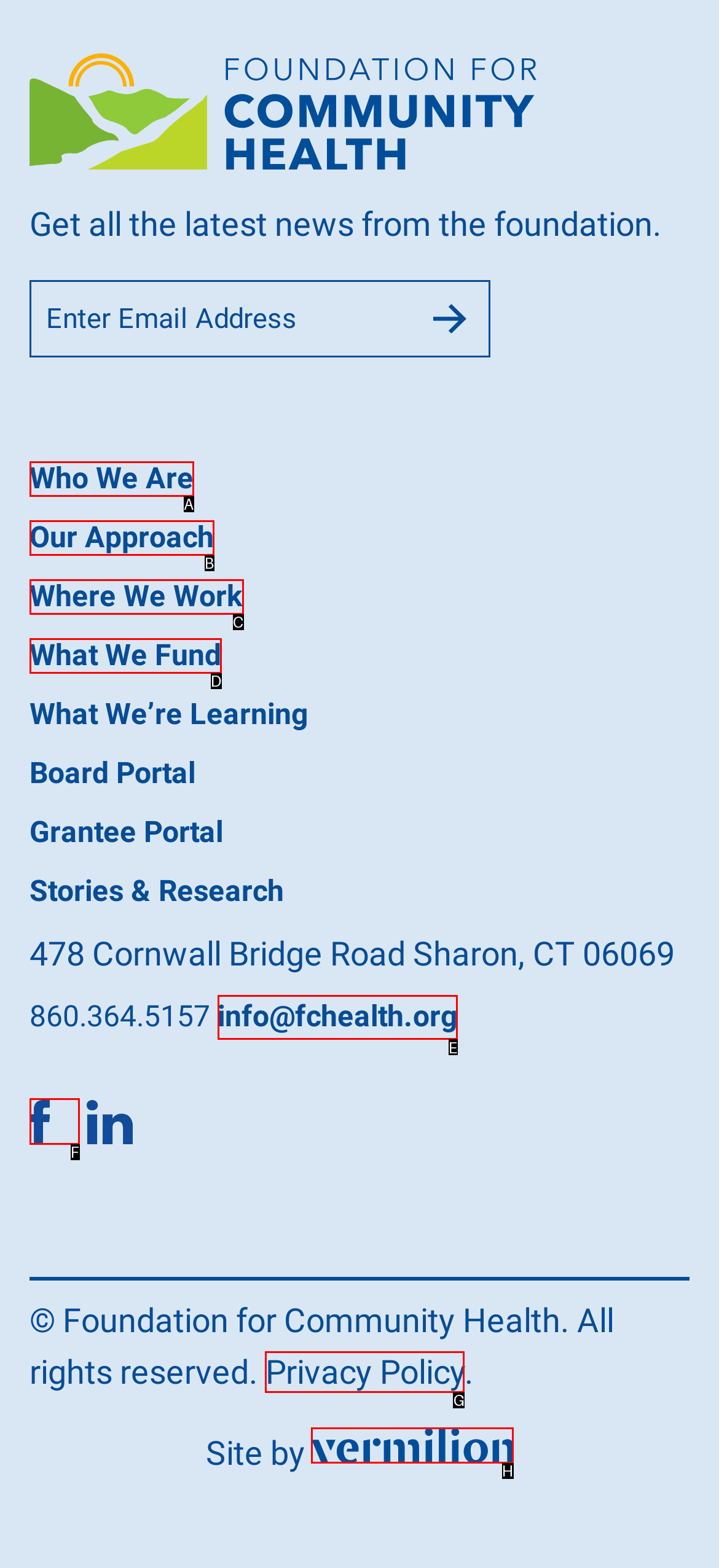Point out the HTML element I should click to achieve the following task: Check the privacy policy Provide the letter of the selected option from the choices.

G